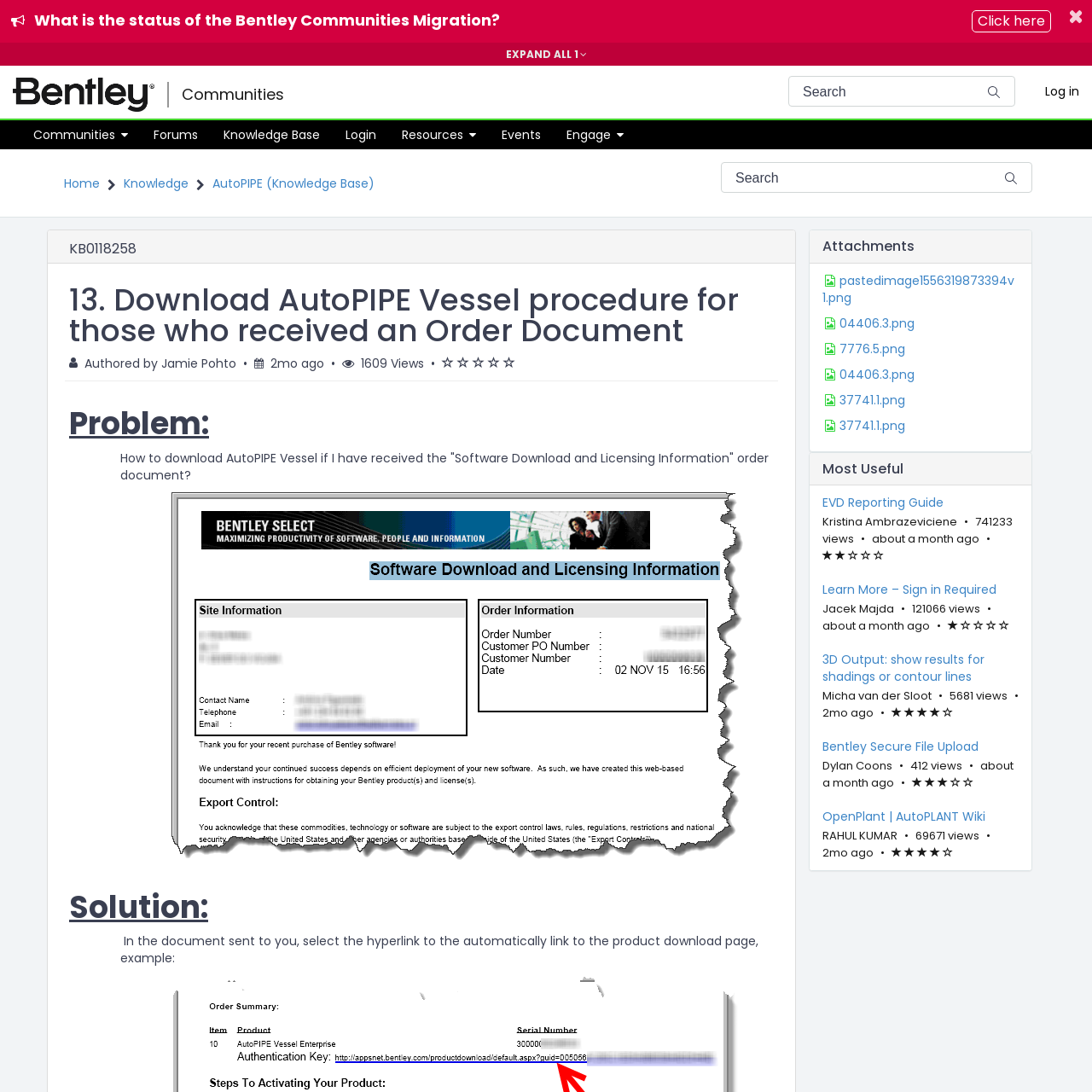Using the webpage screenshot, find the UI element described by Click here. Provide the bounding box coordinates in the format (top-left x, top-left y, bottom-right x, bottom-right y), ensuring all values are floating point numbers between 0 and 1.

[0.89, 0.009, 0.962, 0.03]